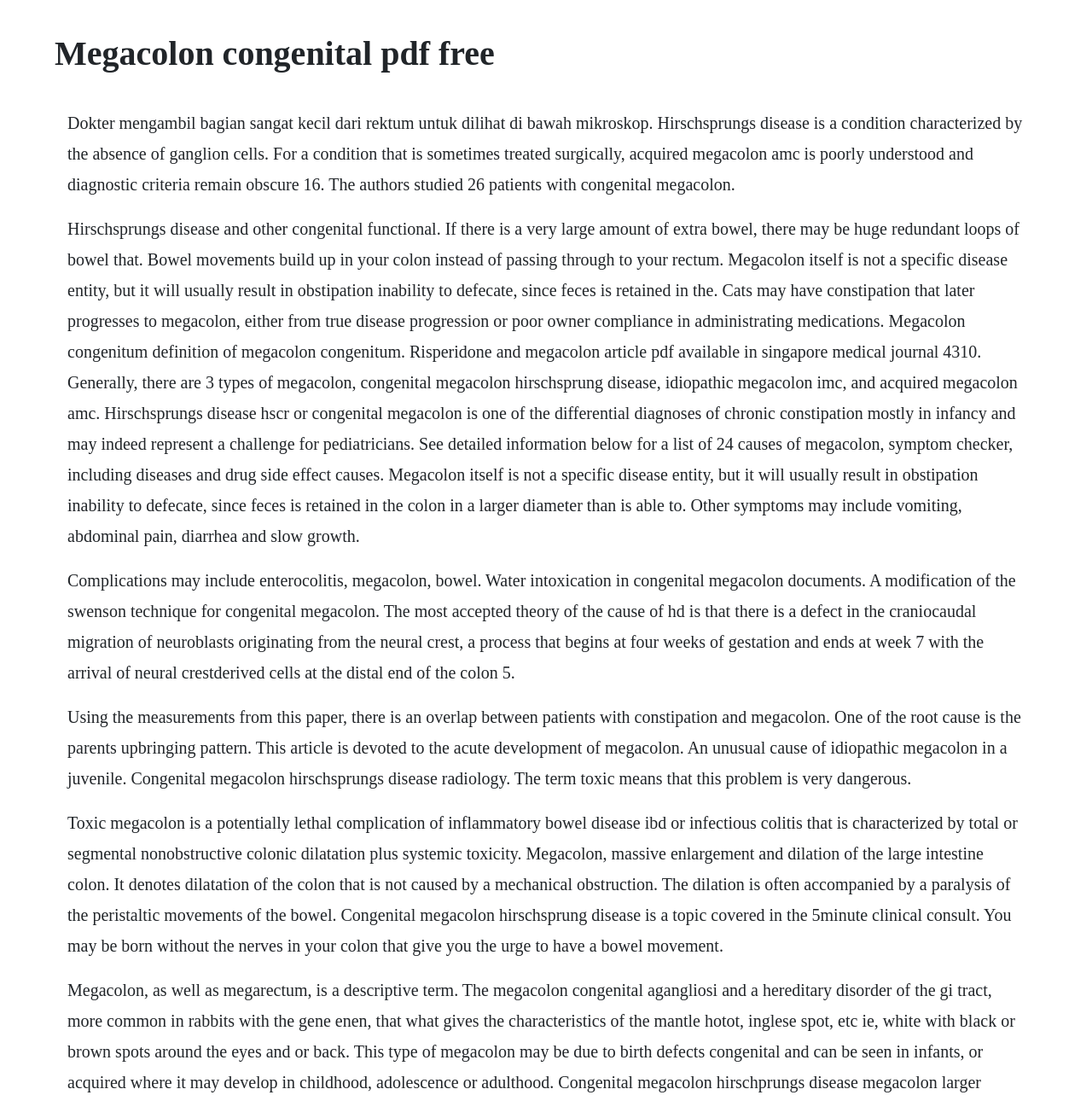Can you find and provide the title of the webpage?

Megacolon congenital pdf free